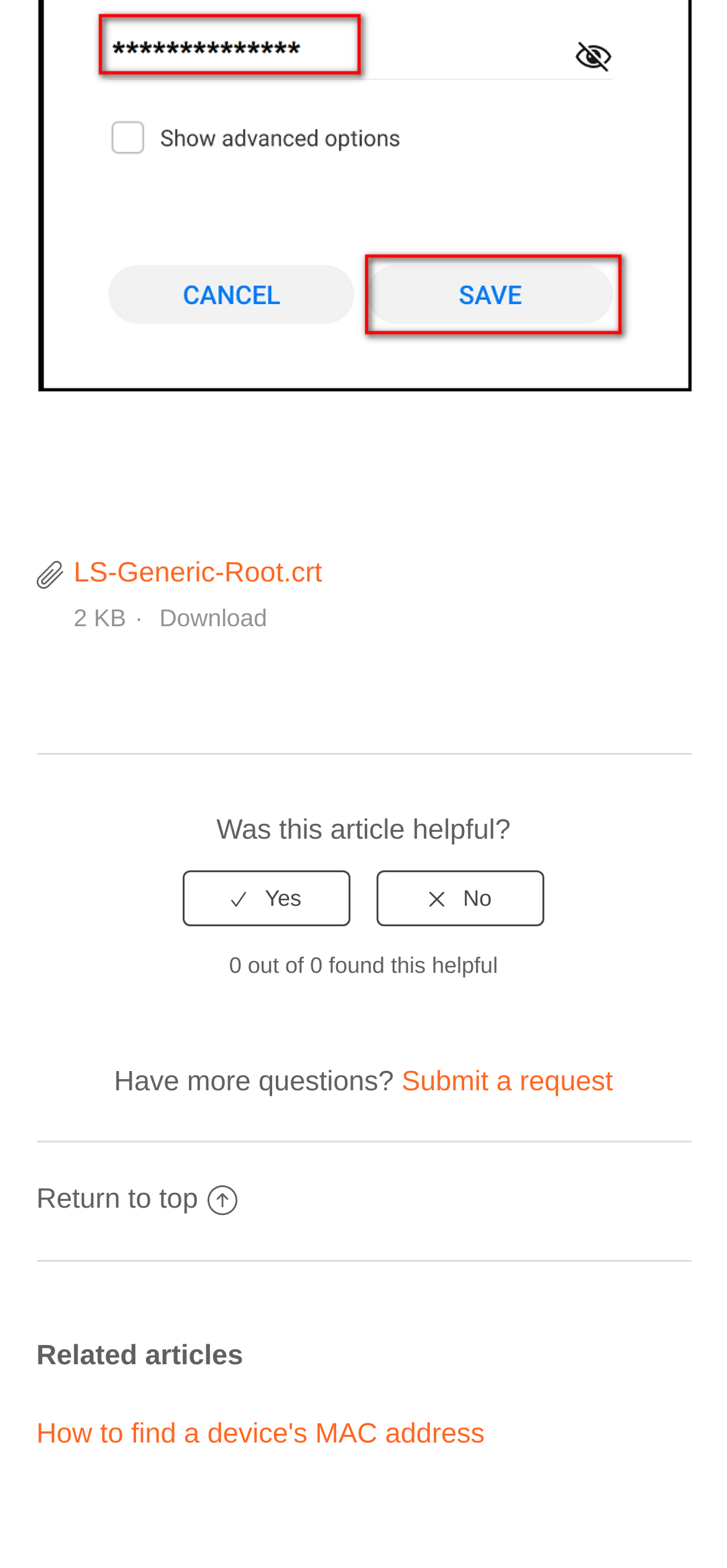How many people found this article helpful?
Respond with a short answer, either a single word or a phrase, based on the image.

0